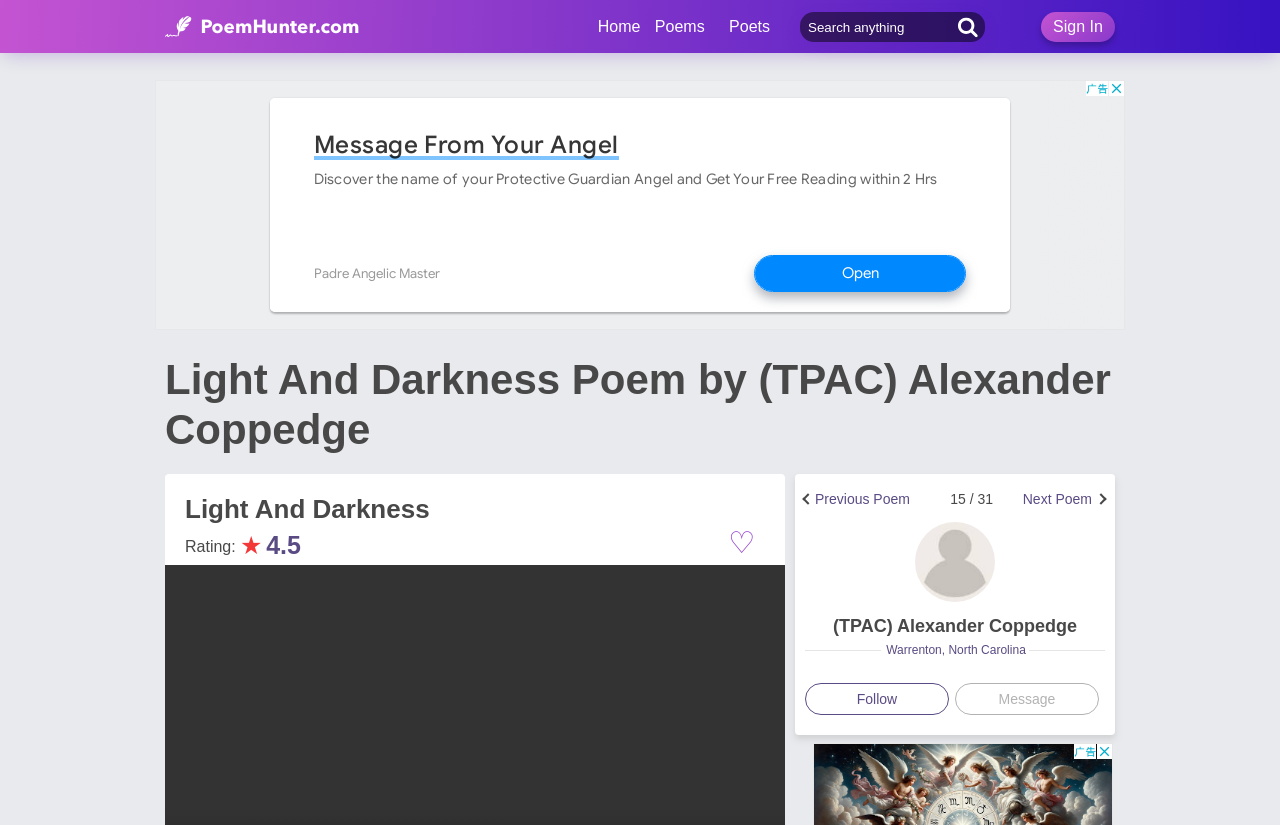Using the information from the screenshot, answer the following question thoroughly:
What is the name of the poet?

I found the name of the poet by looking at the heading 'Light And Darkness Poem by (TPAC) Alexander Coppedge' and the link '(TPAC) Alexander Coppedge' which is likely to be the poet's name.